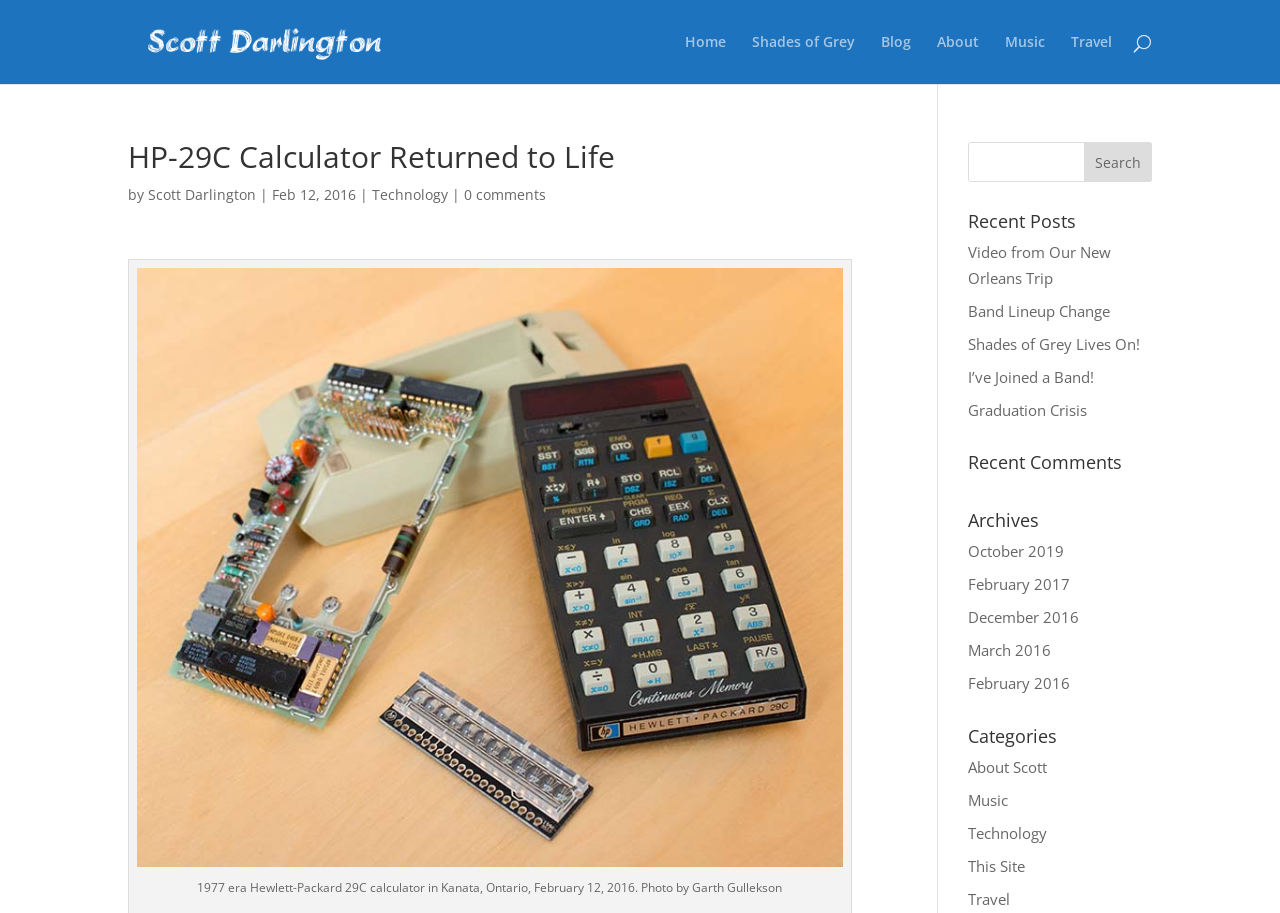What is the name of the calculator?
Kindly offer a detailed explanation using the data available in the image.

I determined the answer by looking at the title of the webpage, 'HP-29C Calculator Returned to Life', which indicates that the calculator being referred to is an HP-29C.